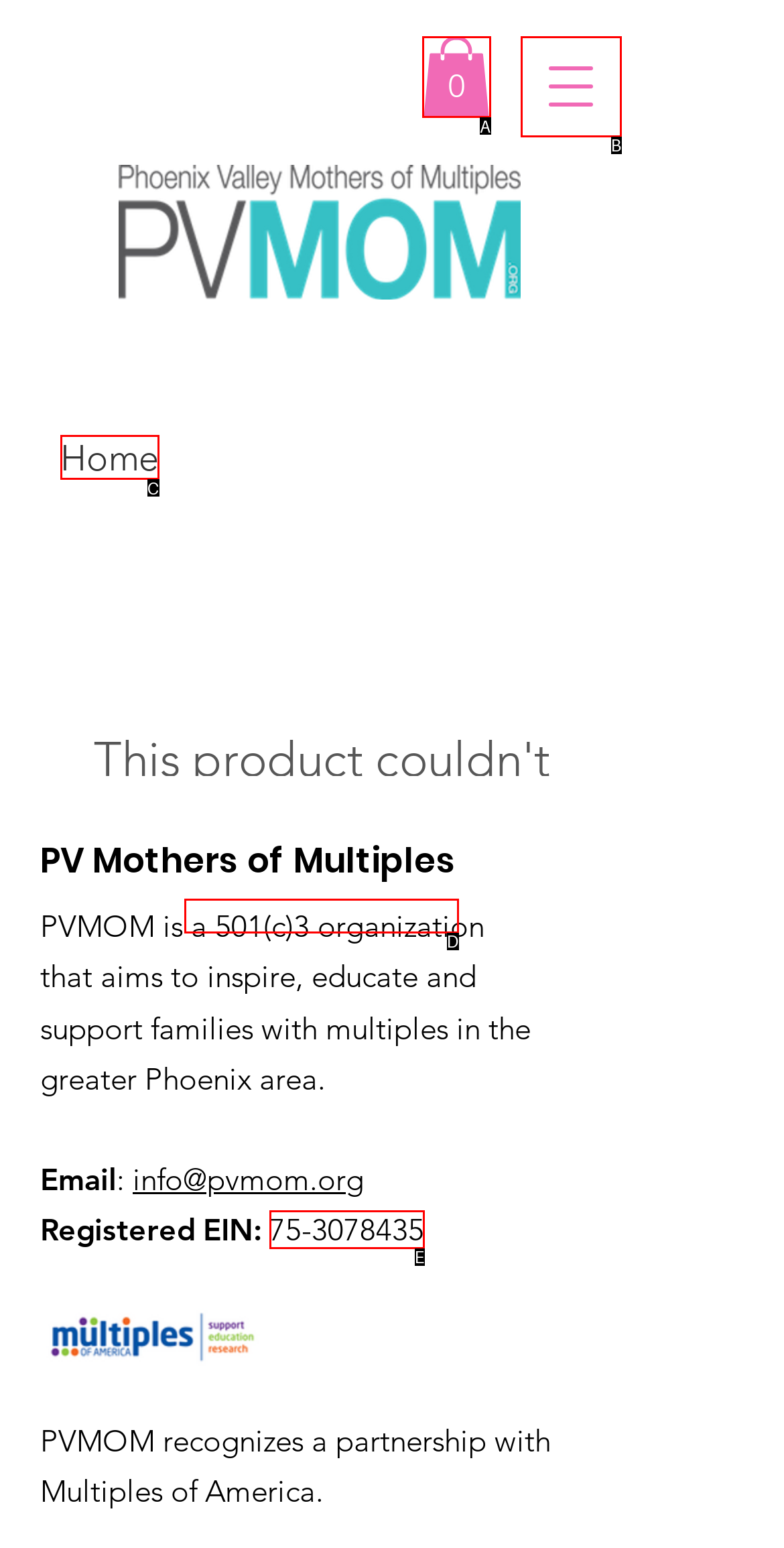Select the letter that corresponds to the UI element described as: parent_node: 0 aria-label="Open navigation menu"
Answer by providing the letter from the given choices.

B